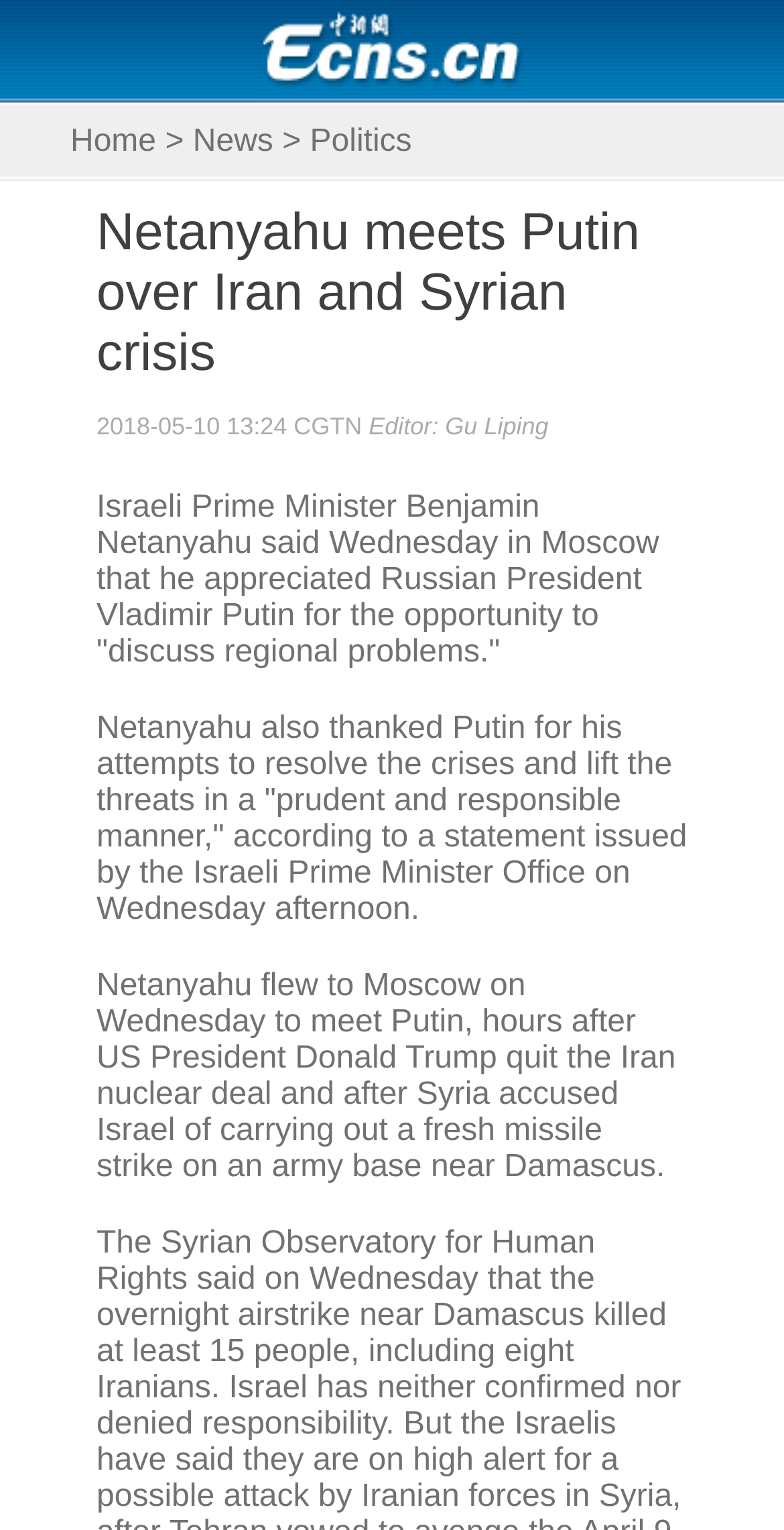Who is the editor of the news article?
Please describe in detail the information shown in the image to answer the question.

I found this answer by reading the text 'Editor: Gu Liping' which is likely to indicate the editor of the article.